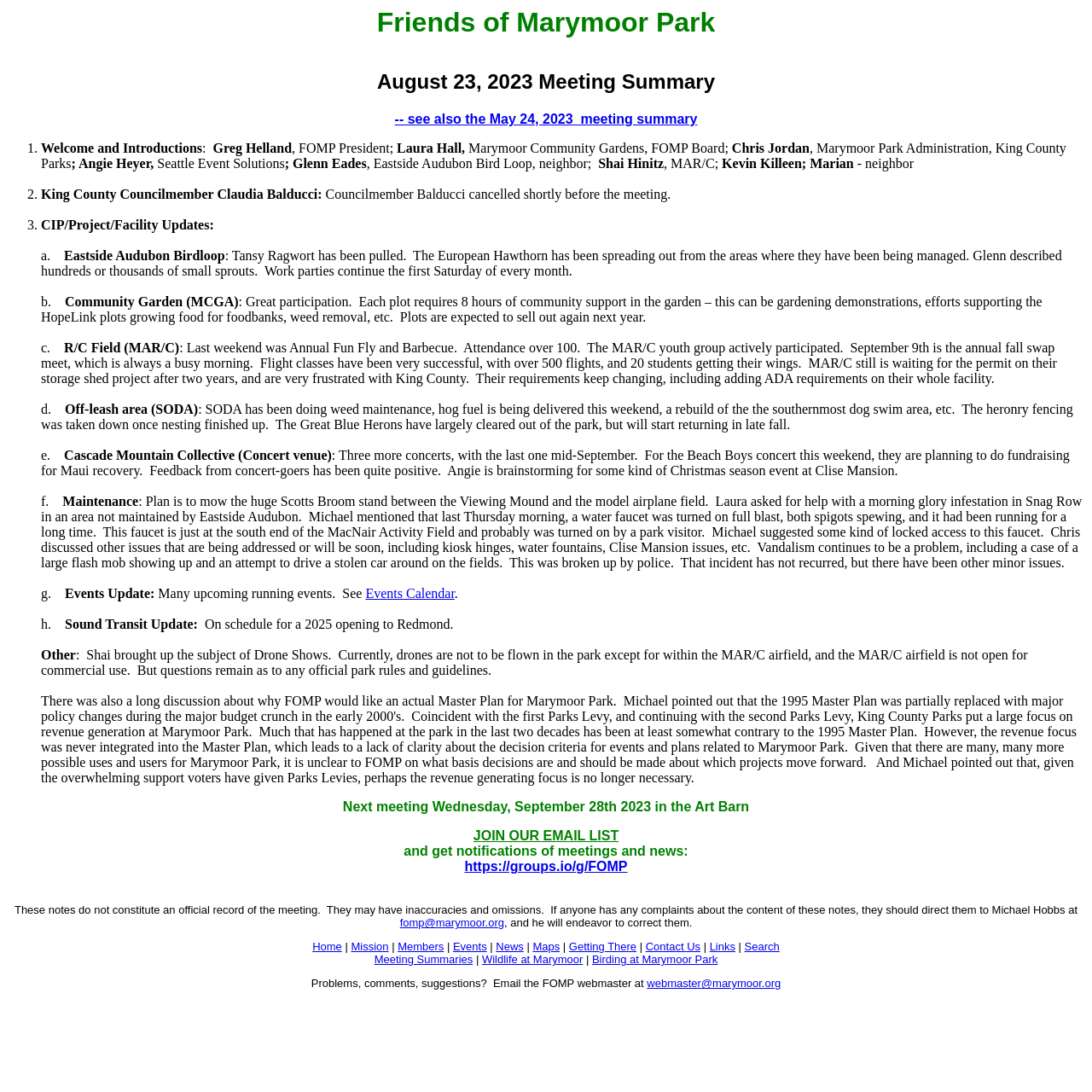Determine the bounding box coordinates of the clickable element necessary to fulfill the instruction: "View the 'News' page". Provide the coordinates as four float numbers within the 0 to 1 range, i.e., [left, top, right, bottom].

[0.454, 0.861, 0.48, 0.873]